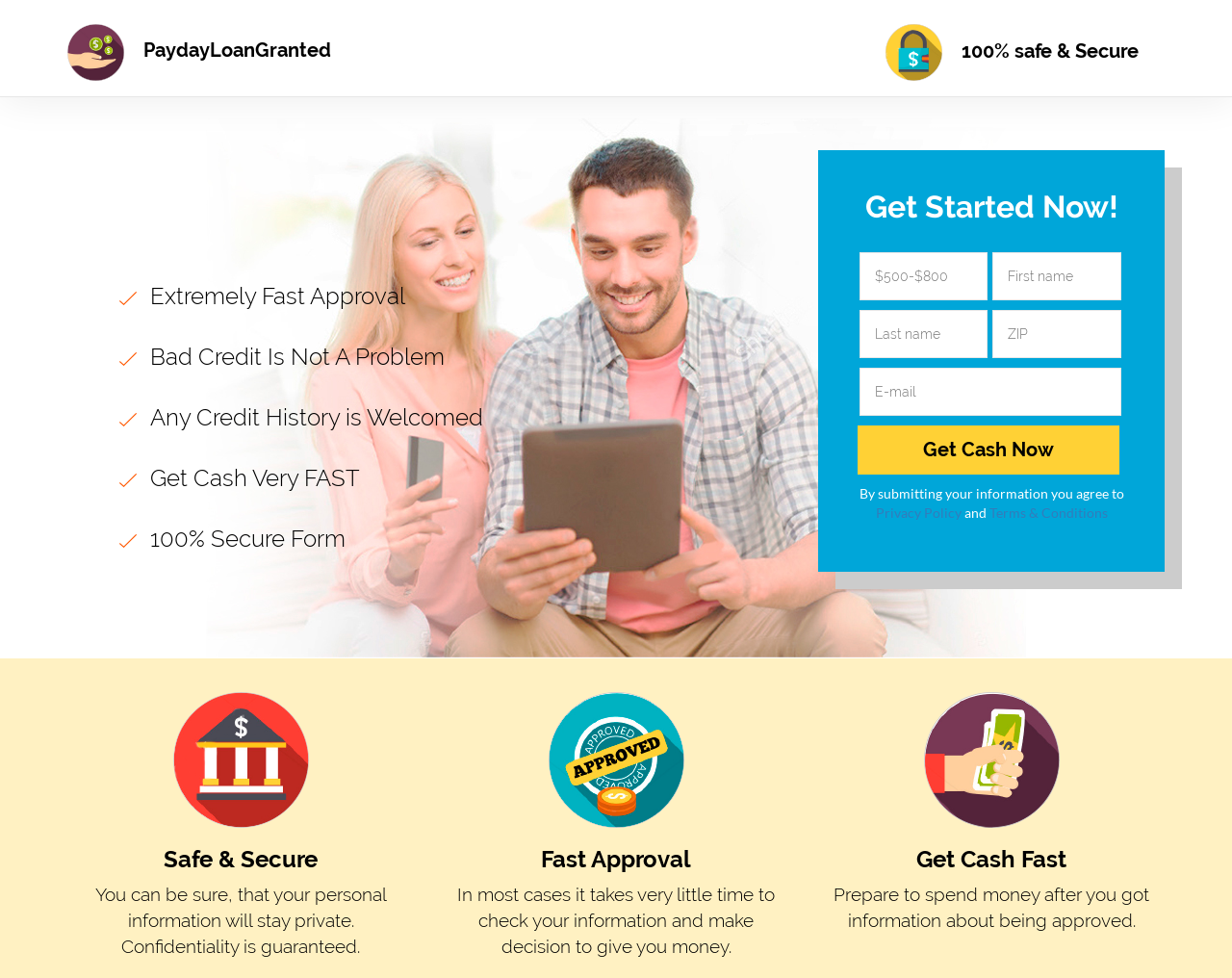Generate a thorough explanation of the webpage's elements.

This webpage appears to be a payday loan service provider. At the top, there is a brand logo and a link to the brand's name, "PaydayLoanGranted", which is positioned at the top-left corner of the page. Next to it, there is a link that reads "100% safe & Secure" with another brand logo.

Below the top section, there are three columns of content. The left column features a series of images and text blocks, each highlighting a benefit of the service, such as "Extremely Fast Approval", "Bad Credit Is Not A Problem", and "Get Cash Very FAST". The images are small and positioned to the left of each text block.

The middle column contains a heading "Get Started Now!" followed by a series of text boxes for users to input their information, including the amount they want to borrow, their first and last names, ZIP code, and email address.

The right column has three sections, each with a heading and a paragraph of text. The first section is about the safety and security of the service, with a heading "Safe & Secure" and a paragraph assuring users that their personal information will remain private. The second section is about the fast approval process, with a heading "Fast Approval" and a paragraph explaining that the decision to lend money is made quickly. The third section is about getting cash fast, with a heading "Get Cash Fast" and a paragraph advising users to be prepared to spend money after being approved.

At the bottom of the page, there is a link to "Get Cash Now" and a section with links to the "Privacy Policy" and "Terms & Conditions" of the service.